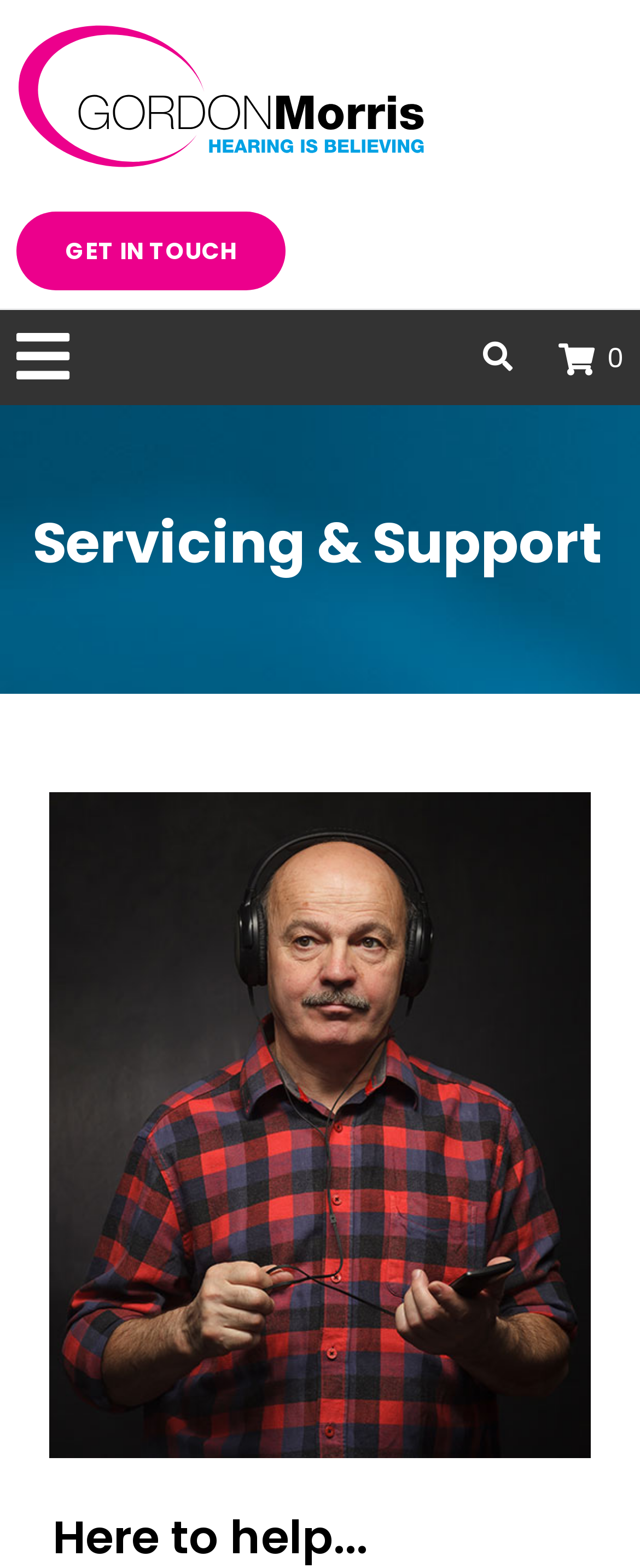Analyze and describe the webpage in a detailed narrative.

The webpage is about Servicing and Support for hearing loop systems and personal hearing aid users. At the top left, there is a link to "Gordon Morris" accompanied by an image with the same name. To the right of the image, there is a small non-descriptive text element. Below the image, there is a "GET IN TOUCH" link. On the right side of the page, there is a search bar. 

At the bottom right, there is a link with an icon, which is not described. Above this link, there are two headings. The first heading, "Servicing & Support", is located near the top of the page, spanning almost the entire width. The second heading, "Here to help...", is located at the bottom of the page, also spanning almost the entire width.